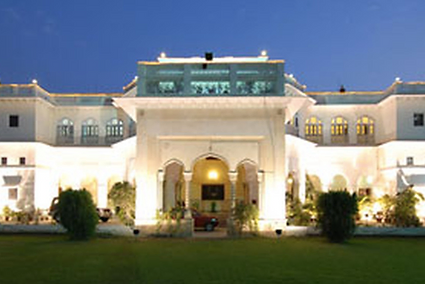Detail every visible element in the image extensively.

The image showcases the stunning façade of Hari Mahal Palace, a luxurious venue situated in Jaipur, India, ideal for grand weddings. Illuminated beautifully against the twilight sky, the palace features grand architectural elements, intricate detailing, and lush greenery surrounding its entrance. This elegant setting highlights the opulence of the venue, making it a perfect backdrop for an unforgettable destination wedding. With facilities catering to various wedding arrangements, Hari Mahal Palace offers a unique blend of royal heritage and modern amenities, ensuring a memorable experience for couples and guests alike.